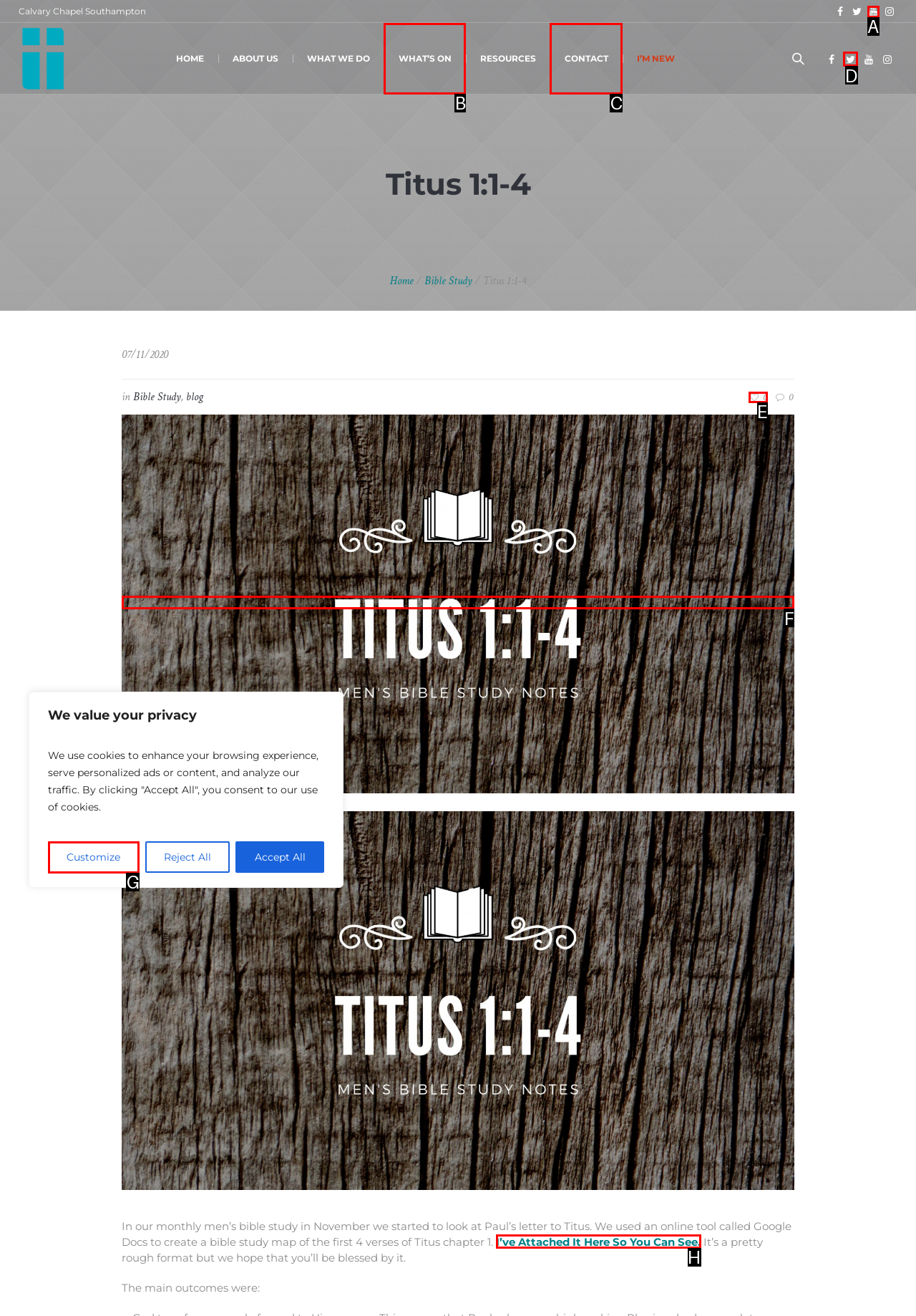Given the task: Click the Titus 1:1-4 link, indicate which boxed UI element should be clicked. Provide your answer using the letter associated with the correct choice.

F